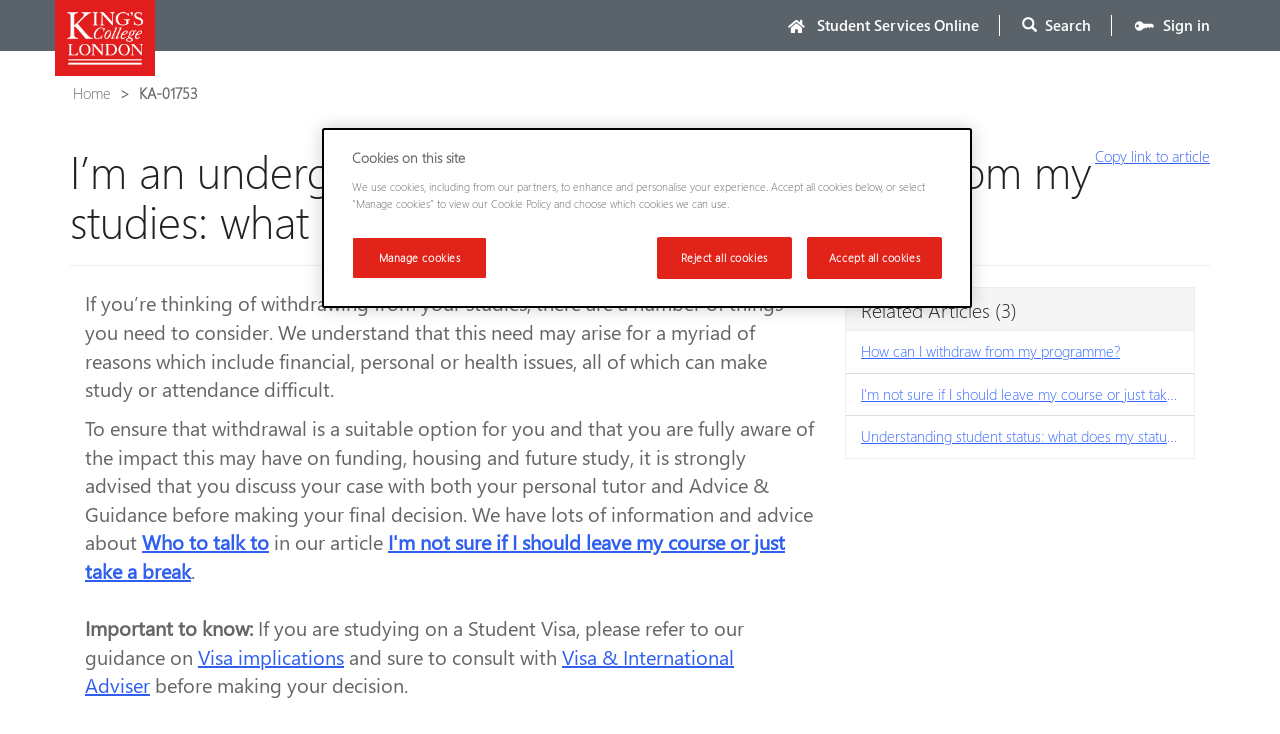Locate the bounding box coordinates of the element I should click to achieve the following instruction: "Read the article 'Who to talk to'".

[0.111, 0.719, 0.21, 0.757]